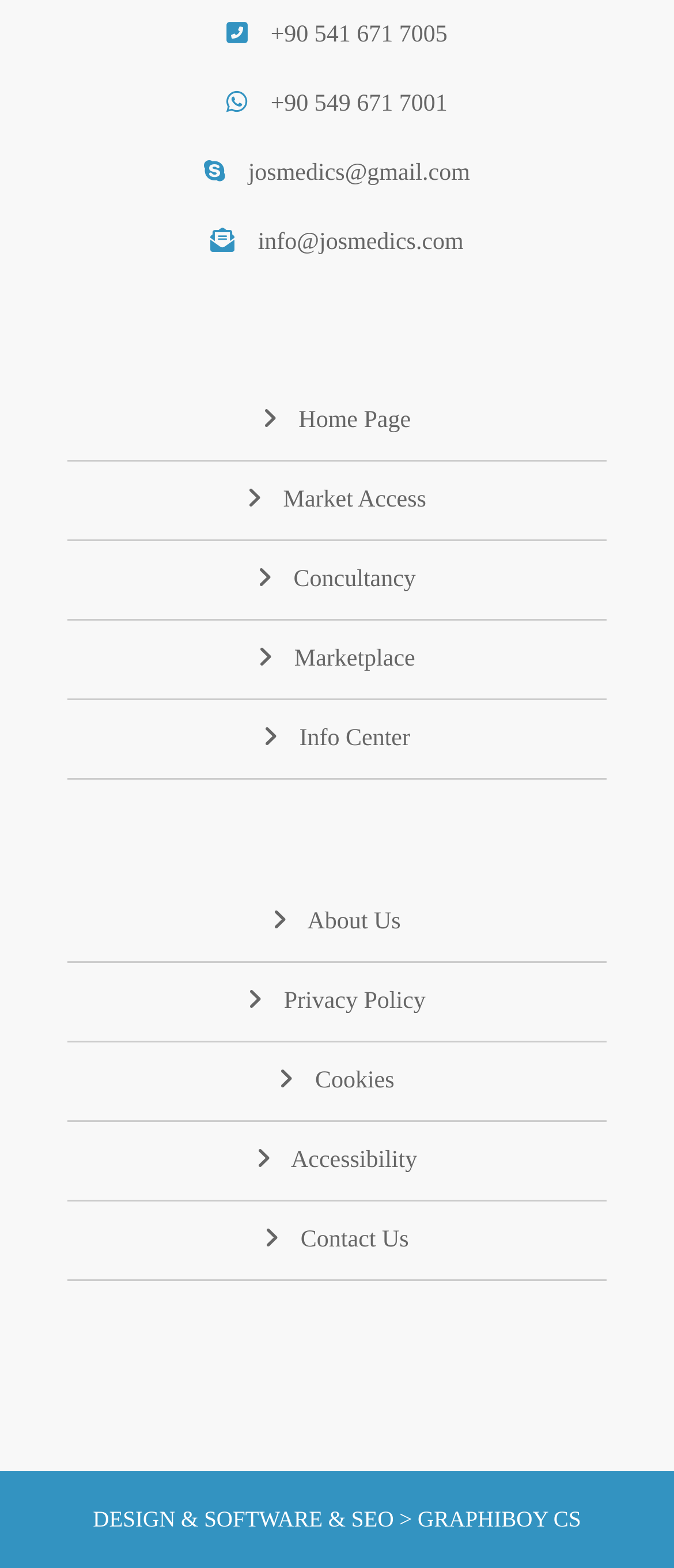What is the company name mentioned in the footer?
Please give a well-detailed answer to the question.

I examined the footer section of the webpage and found the company name 'GRAPHIBOY CS' mentioned, which is likely to be the company that designed or developed the website.